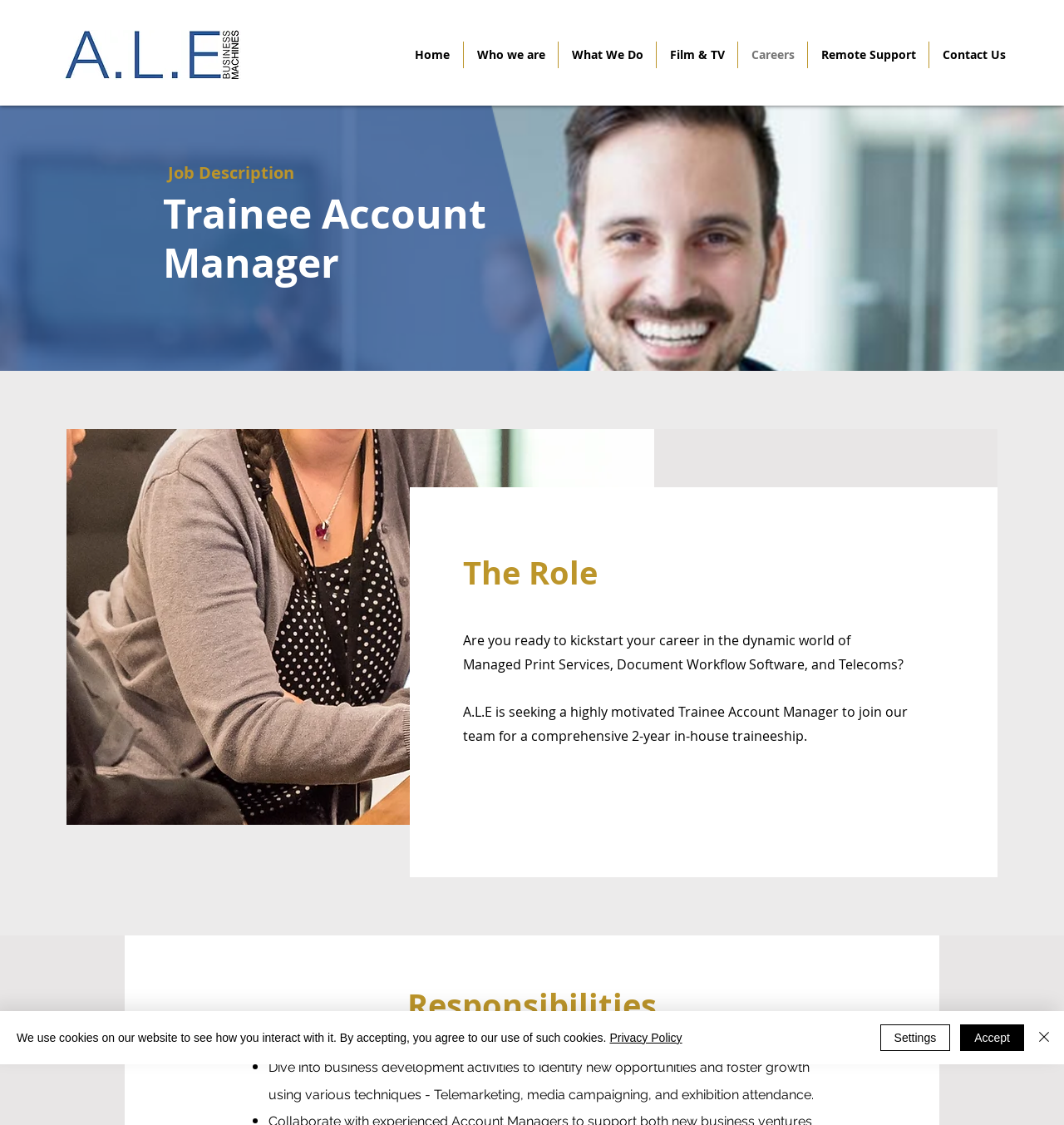Please study the image and answer the question comprehensively:
What is the duration of the traineeship?

The duration of the traineeship can be found in the static text element which says 'A.L.E is seeking a highly motivated Trainee Account Manager to join our team for a comprehensive 2-year in-house traineeship.' This text indicates that the duration of the traineeship is 2 years.